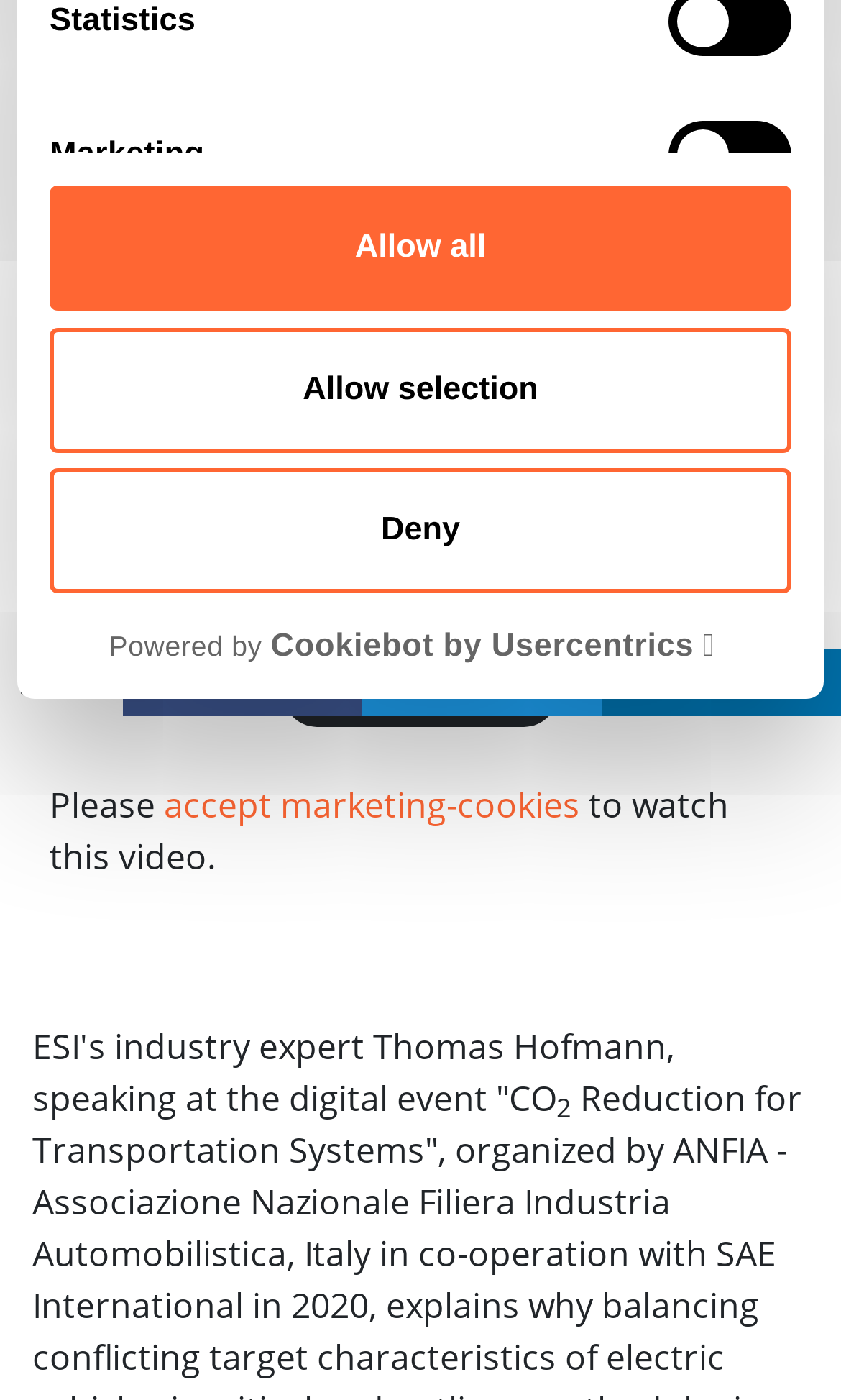Given the element description, predict the bounding box coordinates in the format (top-left x, top-left y, bottom-right x, bottom-right y), using floating point numbers between 0 and 1: twitter

[0.431, 0.464, 0.715, 0.512]